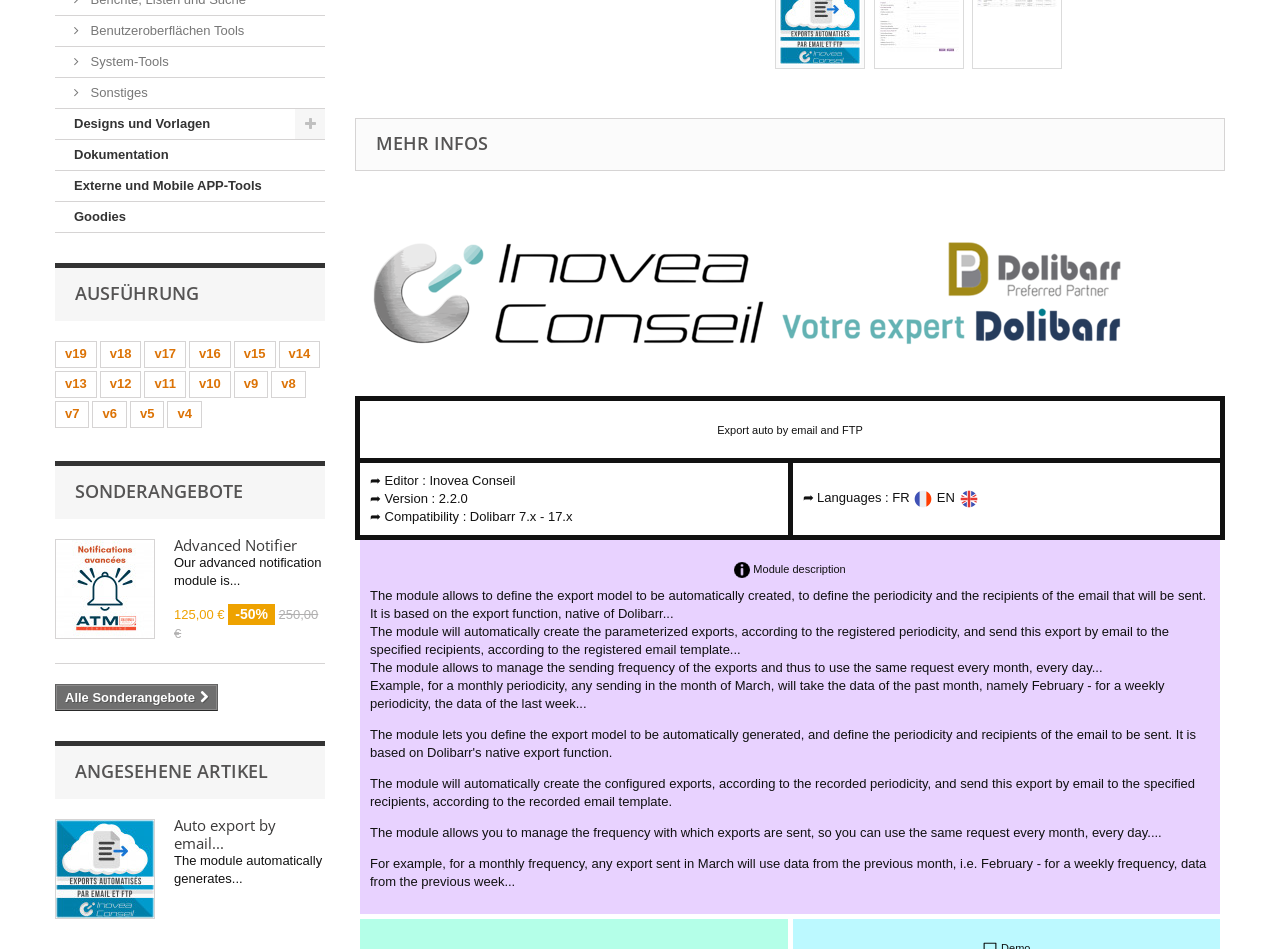Using the webpage screenshot, locate the HTML element that fits the following description and provide its bounding box: "v13".

[0.043, 0.391, 0.076, 0.419]